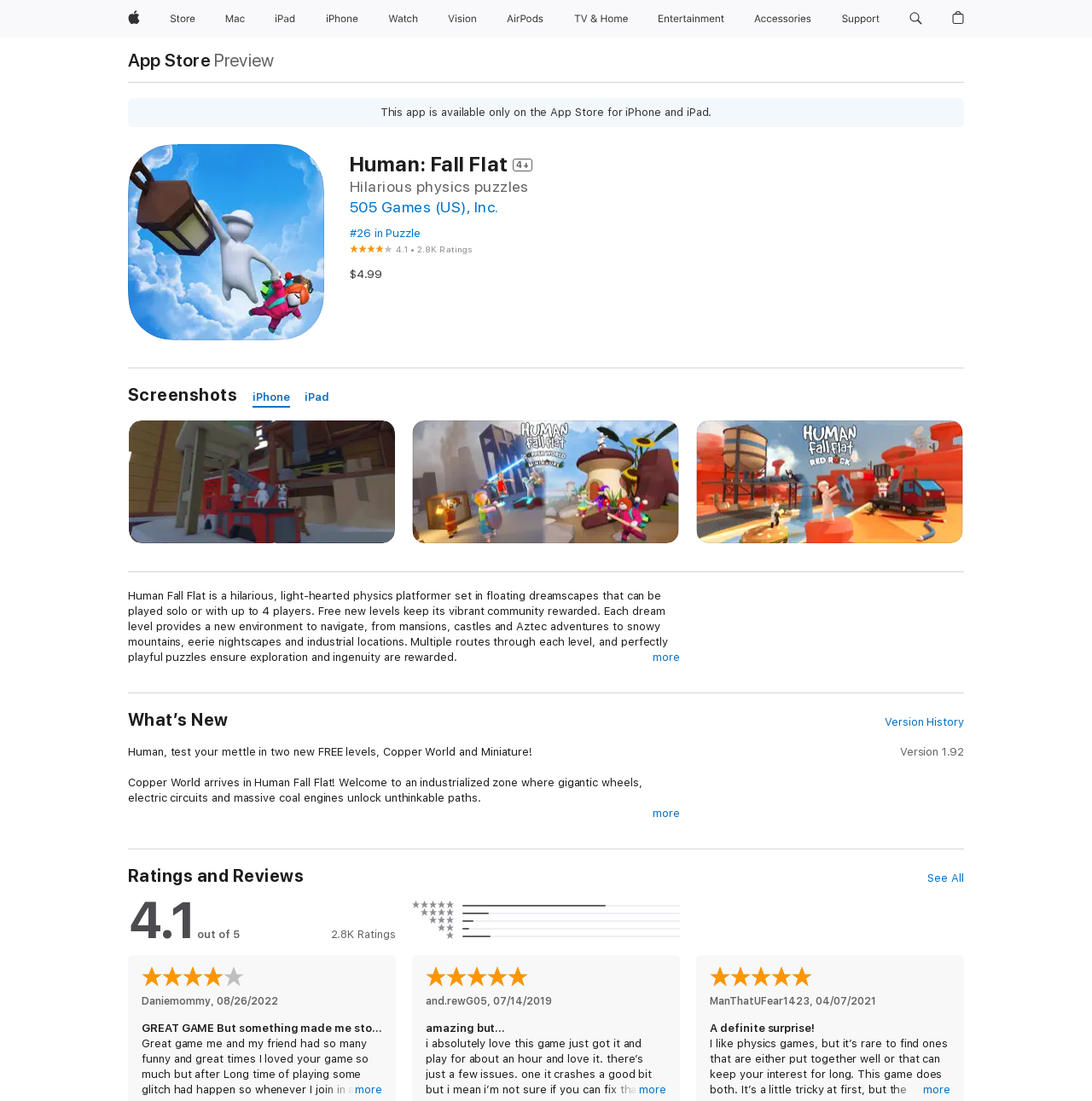Pinpoint the bounding box coordinates of the element to be clicked to execute the instruction: "Search for a product".

None